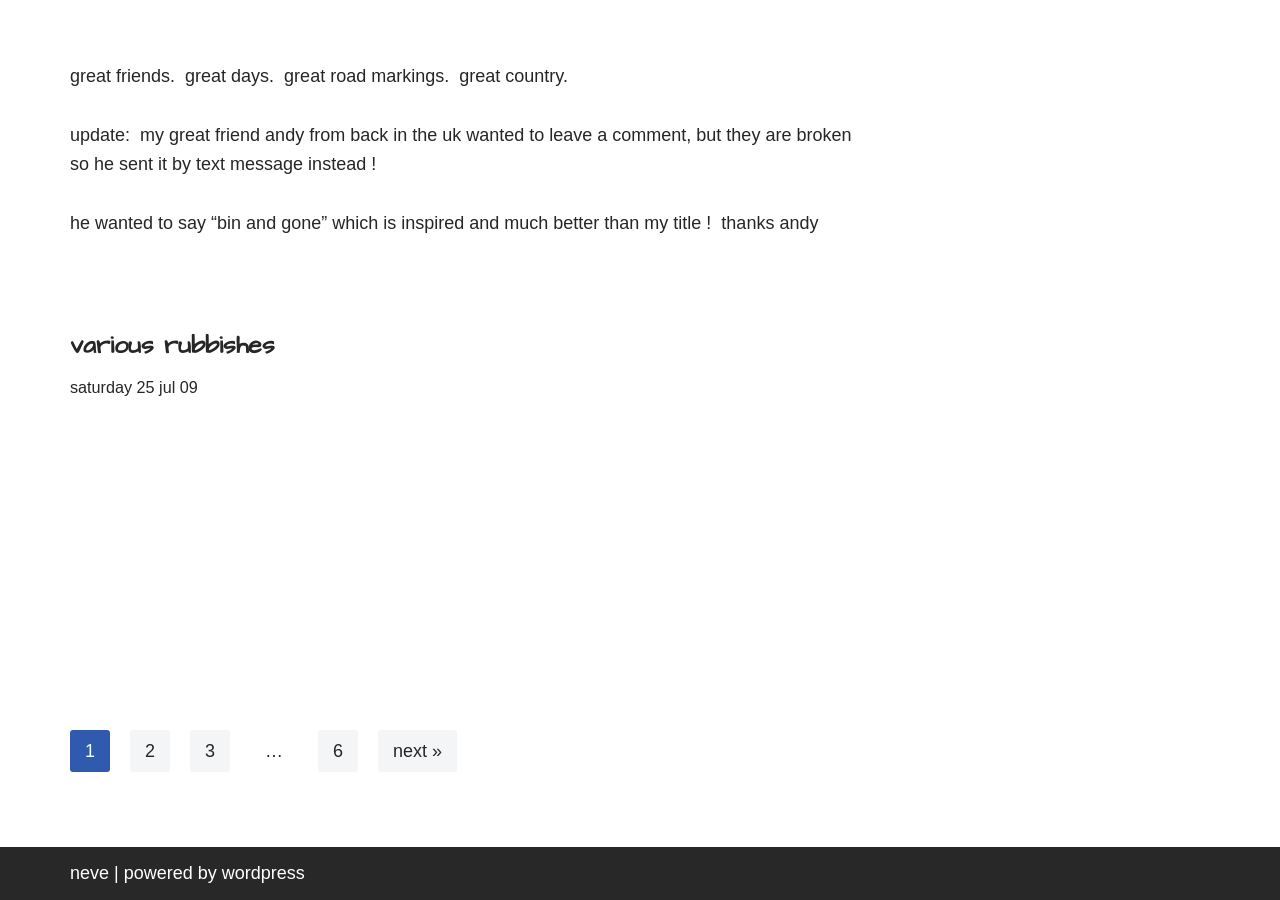What is the name of the blogging platform used?
Based on the image, provide a one-word or brief-phrase response.

WordPress